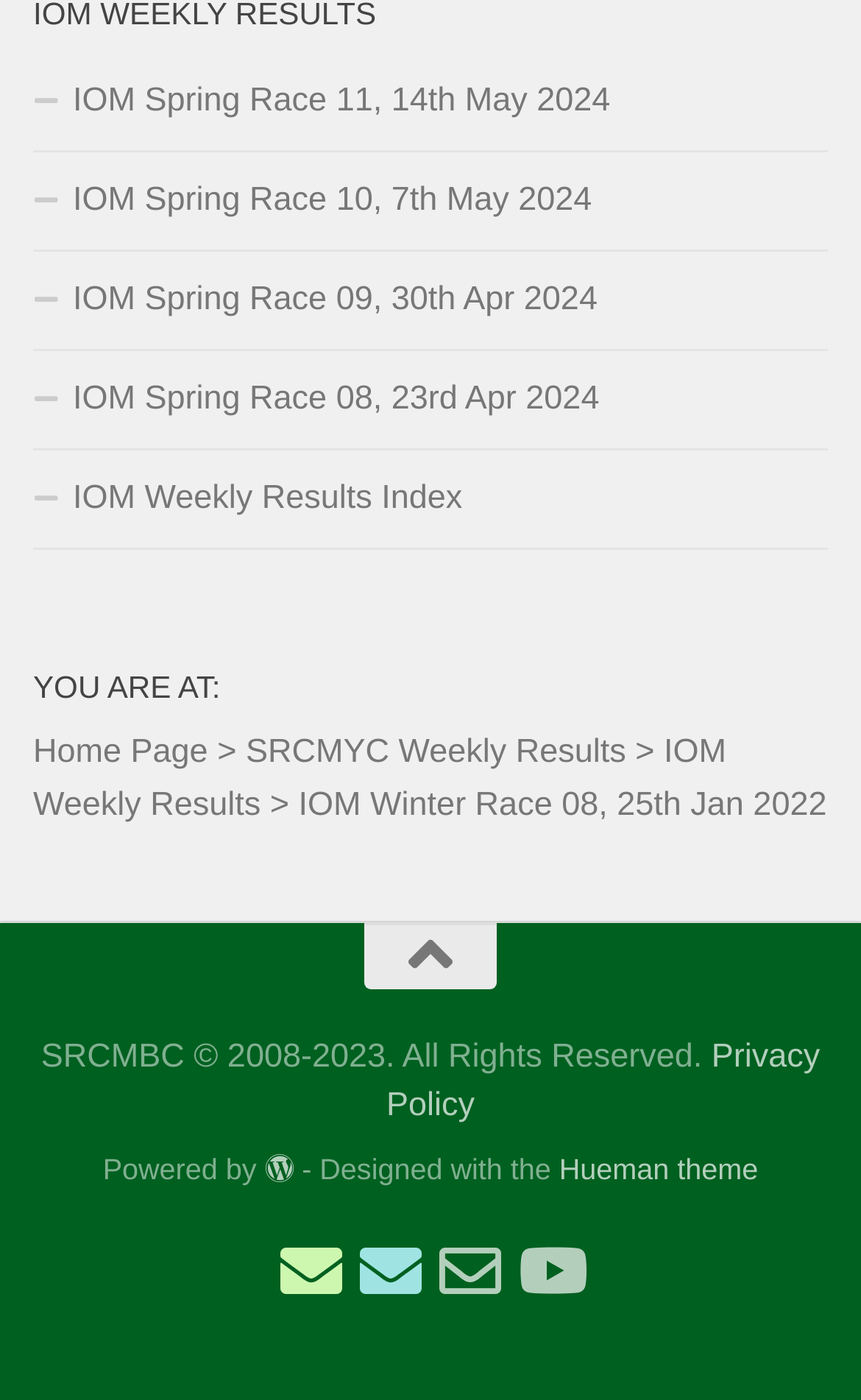Respond with a single word or phrase to the following question:
What is the position of the 'YOU ARE AT:' heading?

Middle